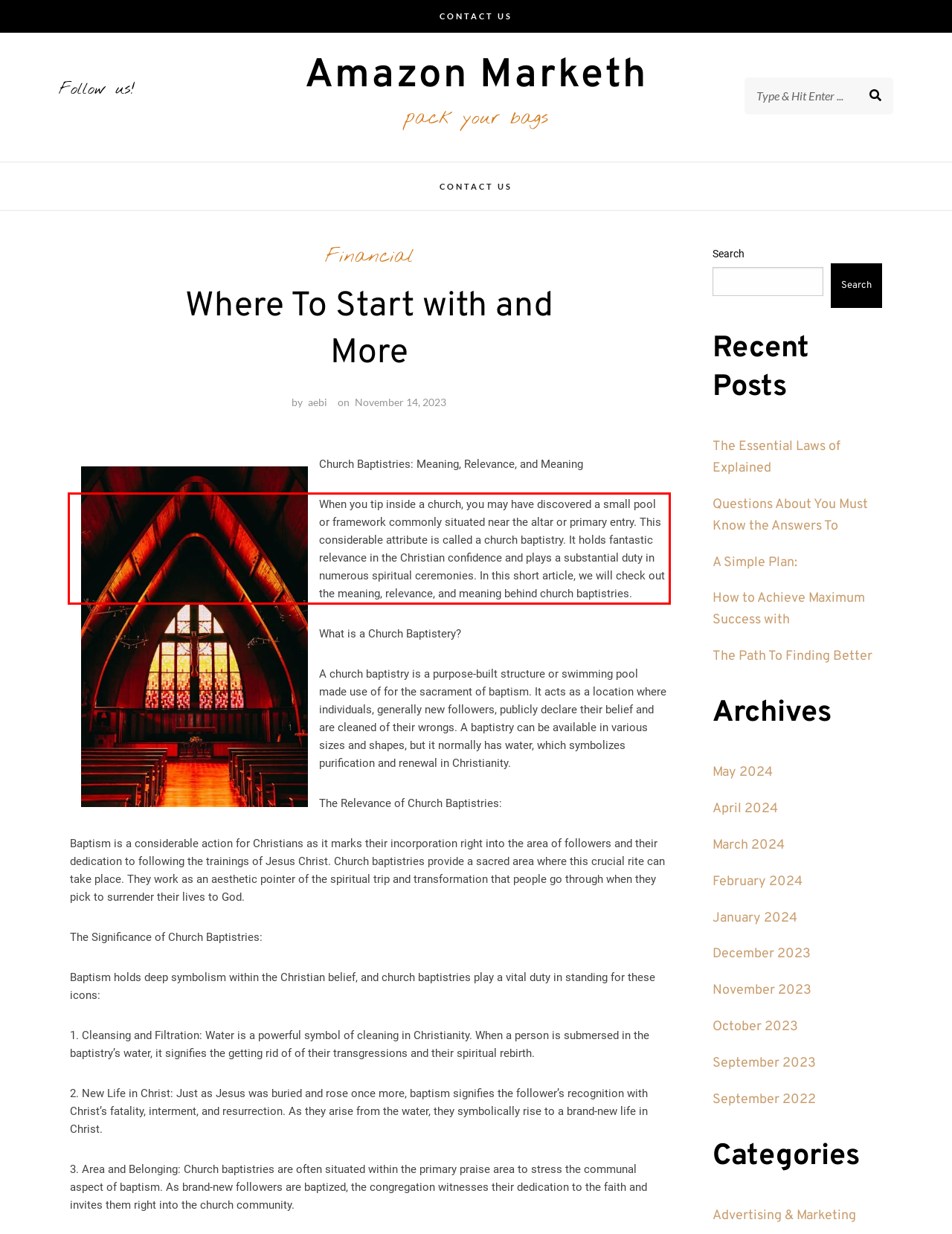There is a screenshot of a webpage with a red bounding box around a UI element. Please use OCR to extract the text within the red bounding box.

When you tip inside a church, you may have discovered a small pool or framework commonly situated near the altar or primary entry. This considerable attribute is called a church baptistry. It holds fantastic relevance in the Christian confidence and plays a substantial duty in numerous spiritual ceremonies. In this short article, we will check out the meaning, relevance, and meaning behind church baptistries.